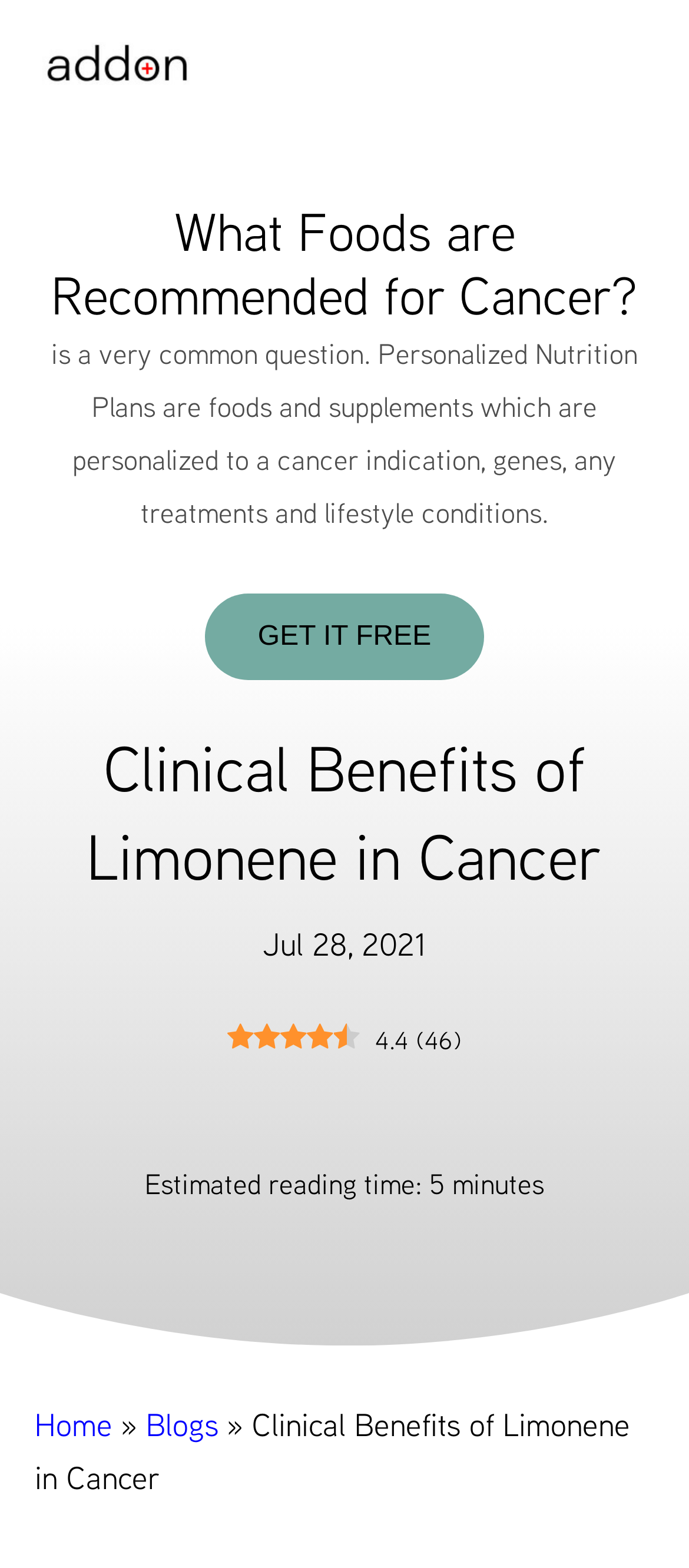How long does it take to read this article?
Please give a detailed and thorough answer to the question, covering all relevant points.

The estimated reading time is mentioned in the webpage as 'Estimated reading time: 5 minutes', which indicates that it would take around 5 minutes to read the entire article.